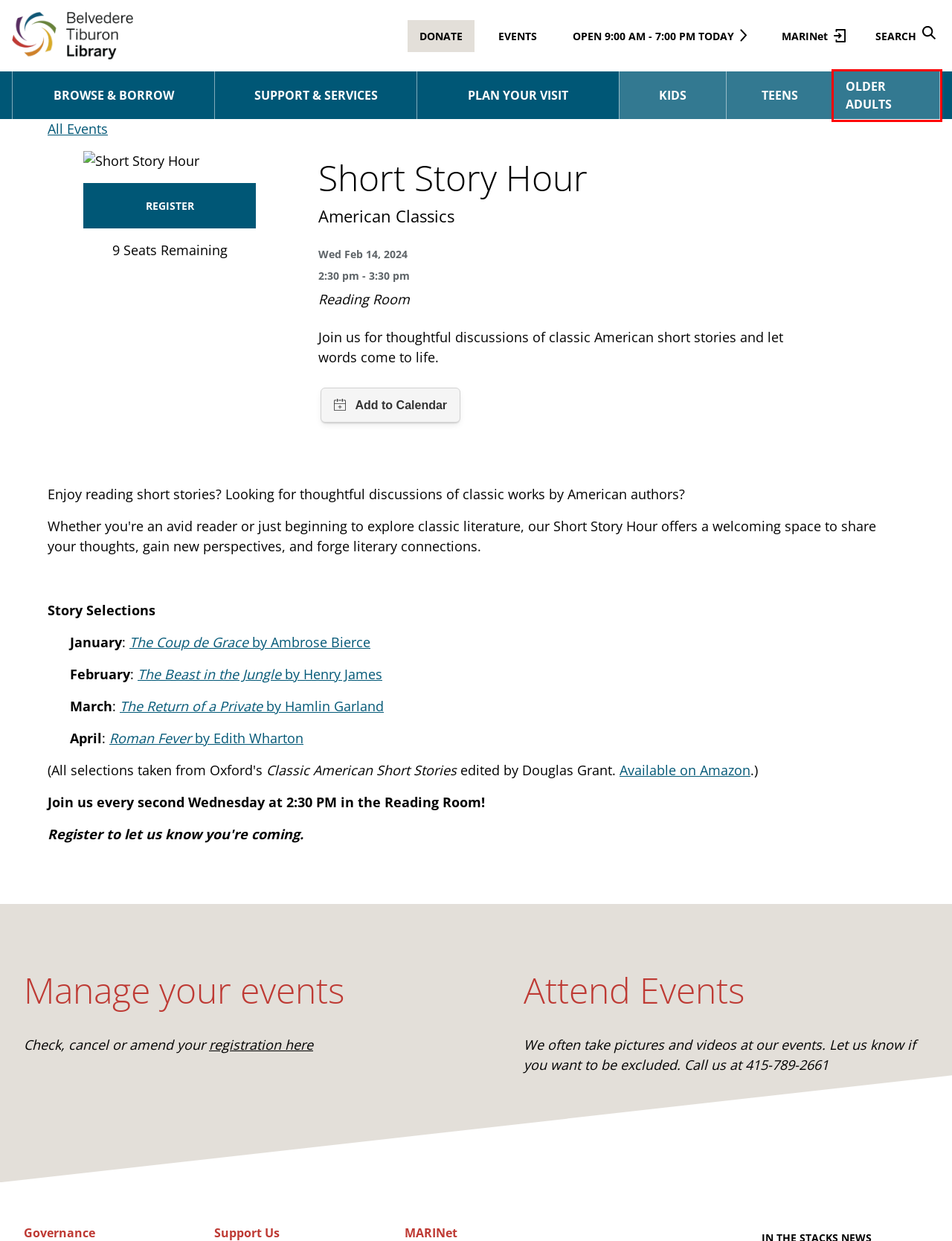A screenshot of a webpage is given, featuring a red bounding box around a UI element. Please choose the webpage description that best aligns with the new webpage after clicking the element in the bounding box. These are the descriptions:
A. Seniors - Belvedere Tiburon Library
B. Collected Works Ambrose Bierce vol 2
C. Kids - Belvedere Tiburon Library
D. Hours & Directions - Belvedere Tiburon Library
E. Amazon.com
F. The Beast in the Jungle
G. Donate - Belvedere Tiburon Library
H. Main-Travelled Roads by Hamlin Garland, 
       an e-book presented by Project Gutenberg

A